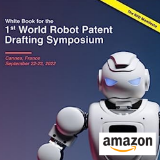Answer briefly with one word or phrase:
What company's logo is displayed on the poster?

Amazon